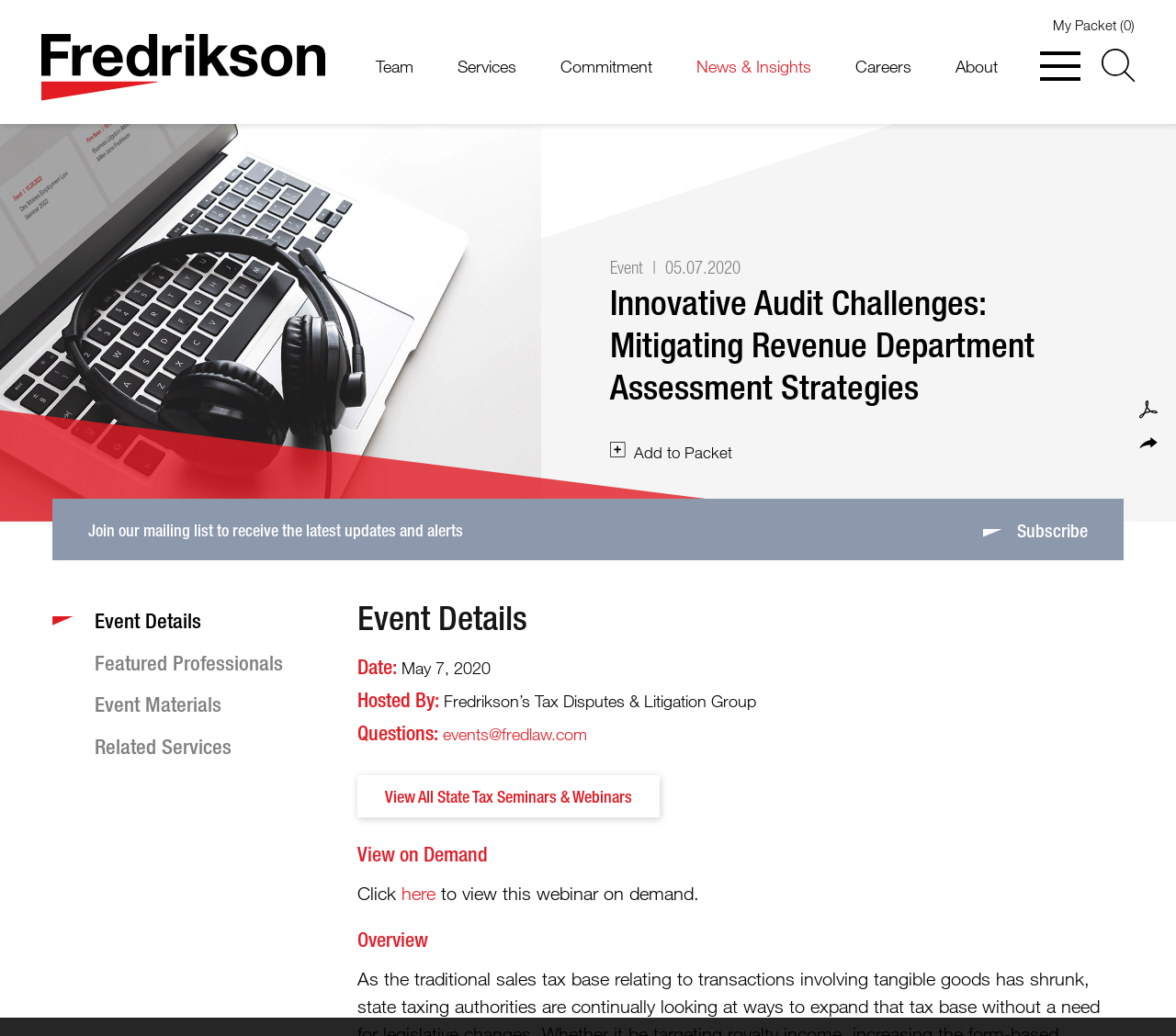Specify the bounding box coordinates of the element's area that should be clicked to execute the given instruction: "Add to packet". The coordinates should be four float numbers between 0 and 1, i.e., [left, top, right, bottom].

[0.519, 0.425, 0.953, 0.448]